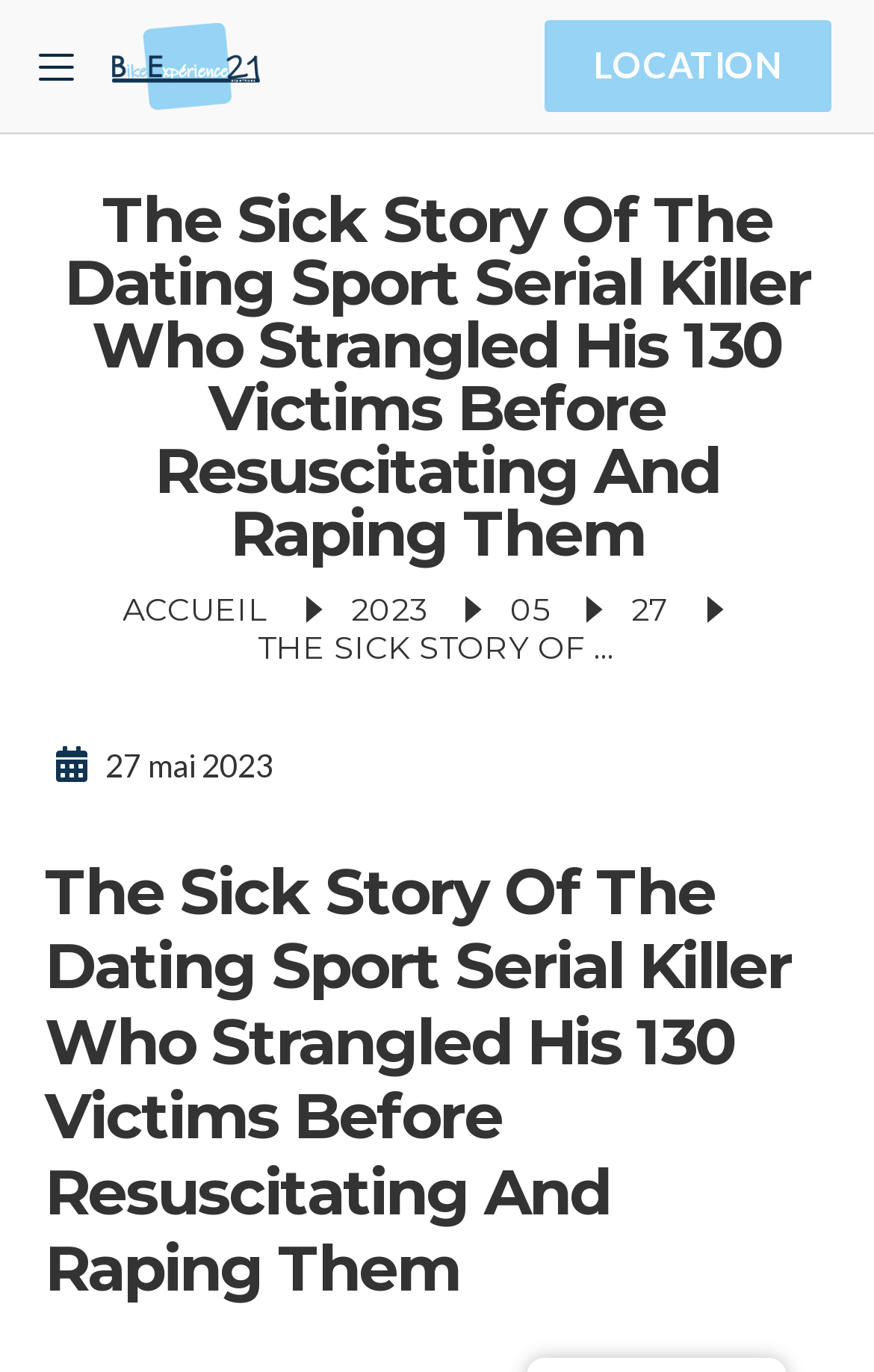Using the element description provided, determine the bounding box coordinates in the format (top-left x, top-left y, bottom-right x, bottom-right y). Ensure that all values are floating point numbers between 0 and 1. Element description: 27

[0.722, 0.43, 0.765, 0.459]